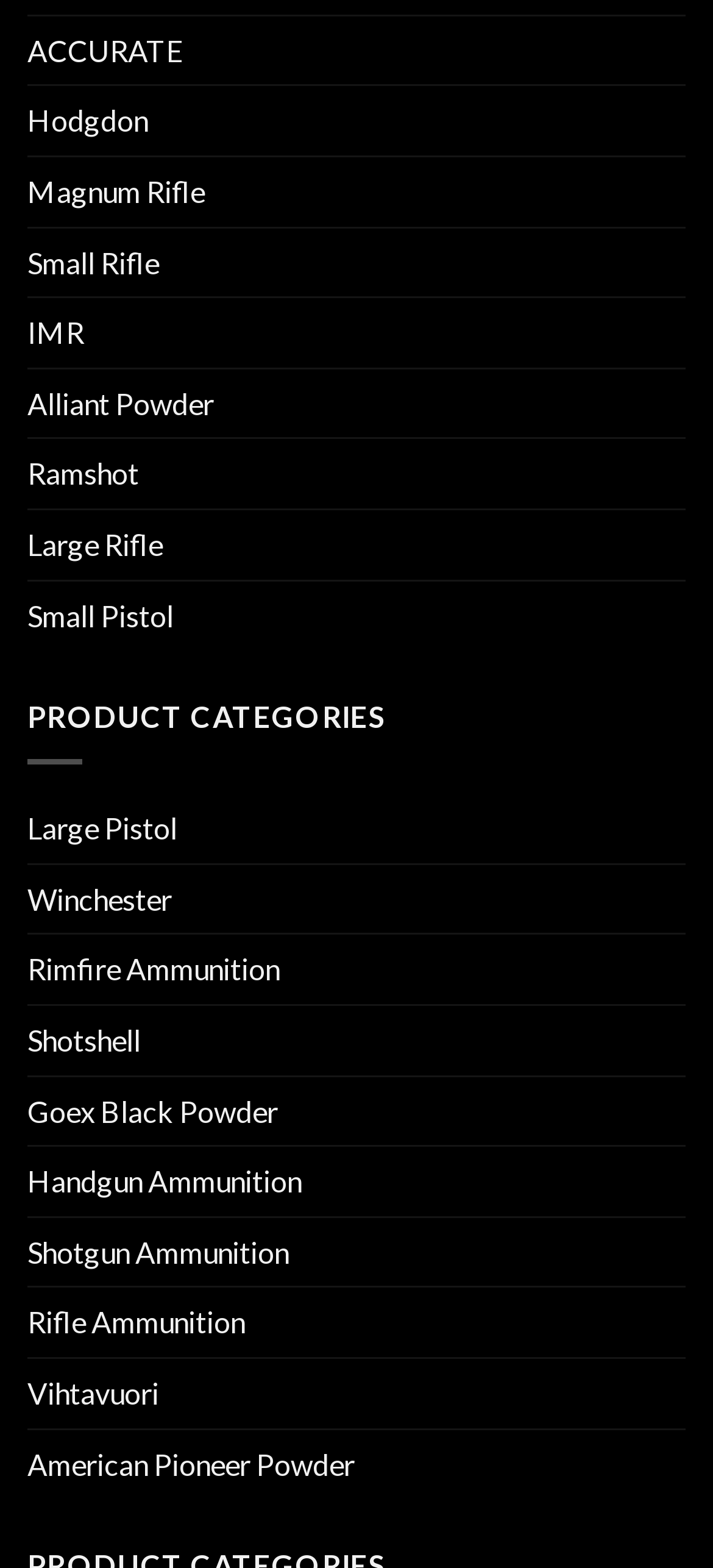How many types of rifle ammunition are listed?
Based on the screenshot, answer the question with a single word or phrase.

3